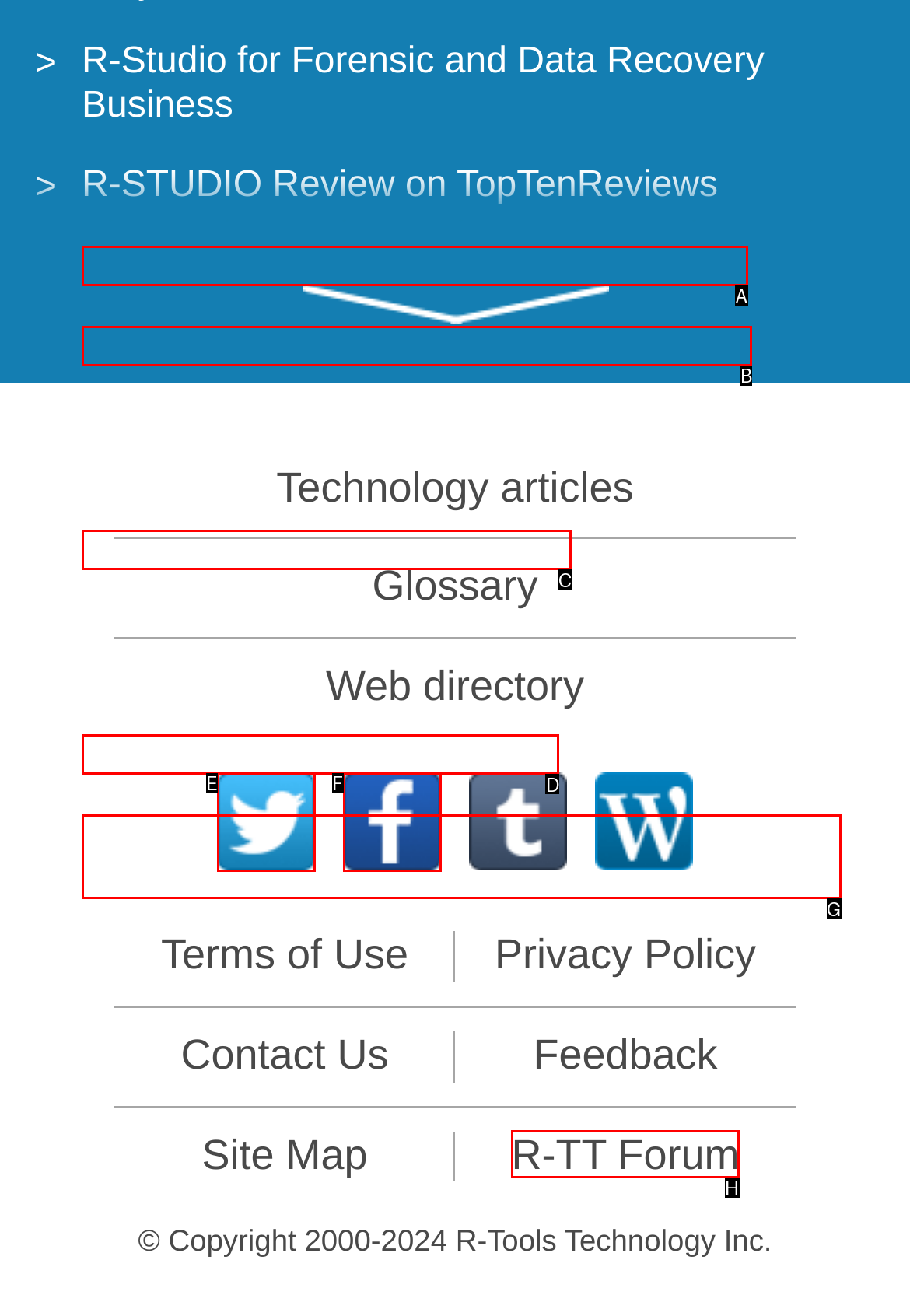Select the appropriate letter to fulfill the given instruction: View R-TT Forum
Provide the letter of the correct option directly.

H